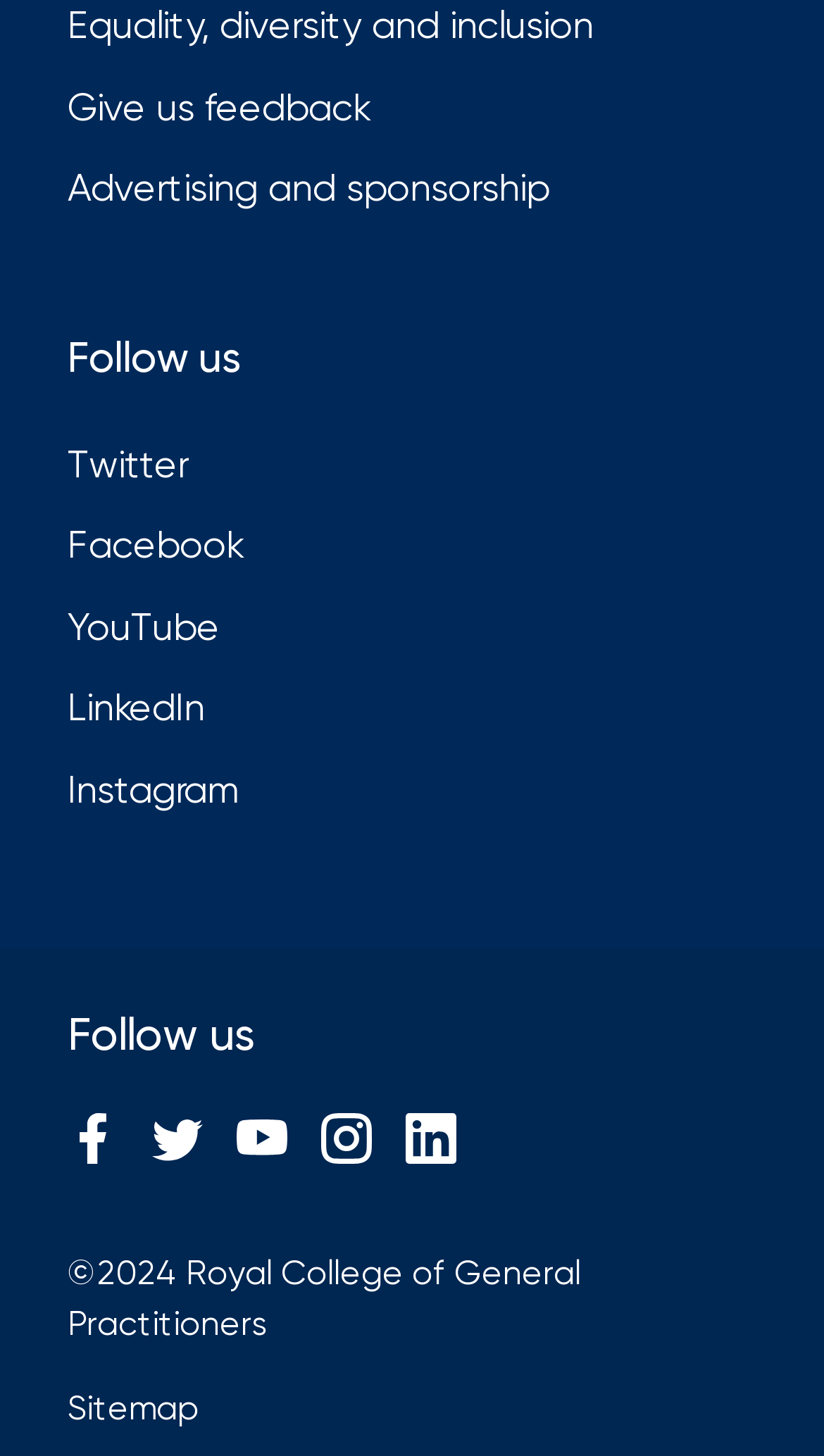Can you find the bounding box coordinates for the element that needs to be clicked to execute this instruction: "View sitemap"? The coordinates should be given as four float numbers between 0 and 1, i.e., [left, top, right, bottom].

[0.082, 0.954, 0.241, 0.981]